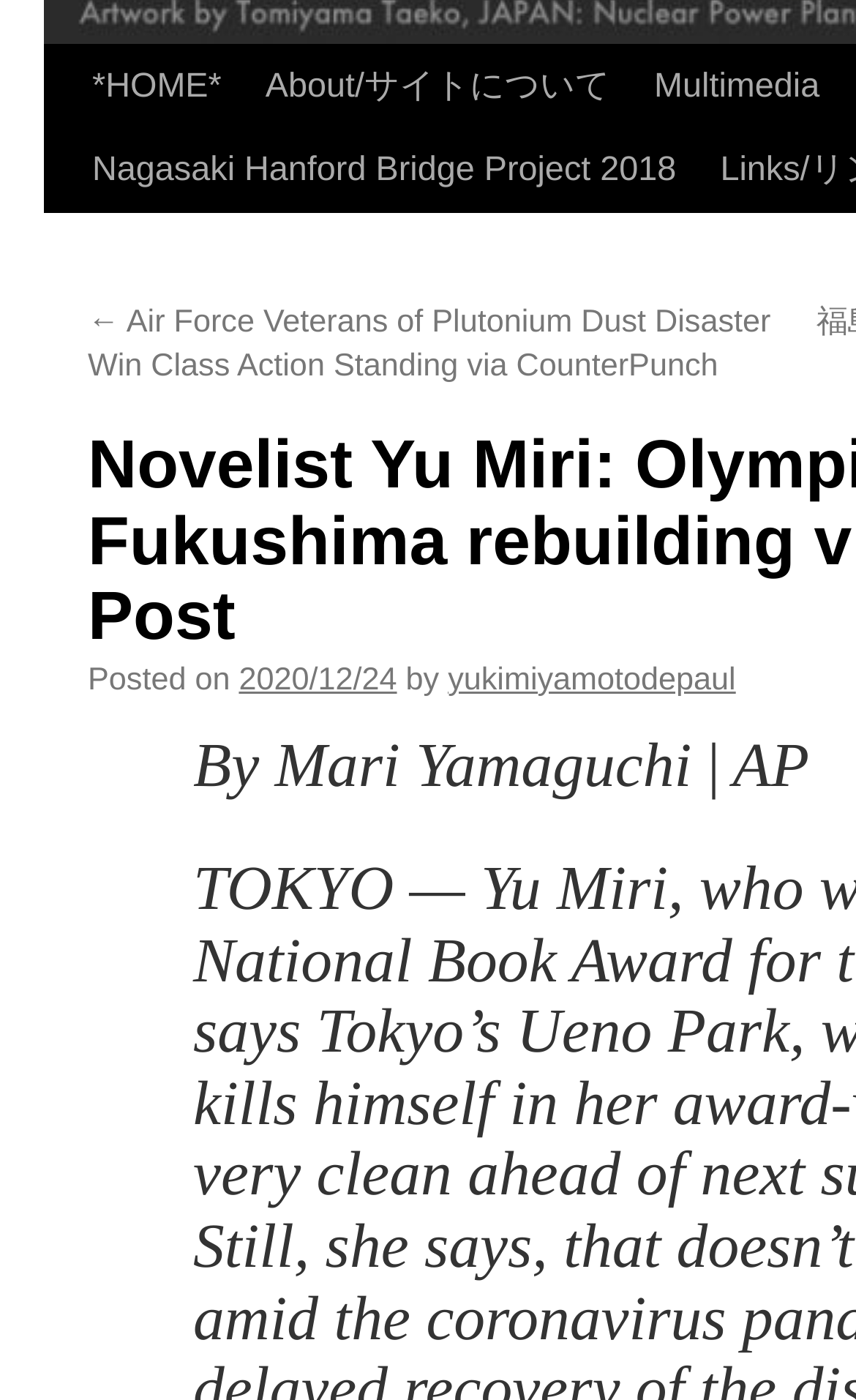Determine the bounding box for the UI element that matches this description: "Multimedia".

[0.64, 0.033, 0.853, 0.093]